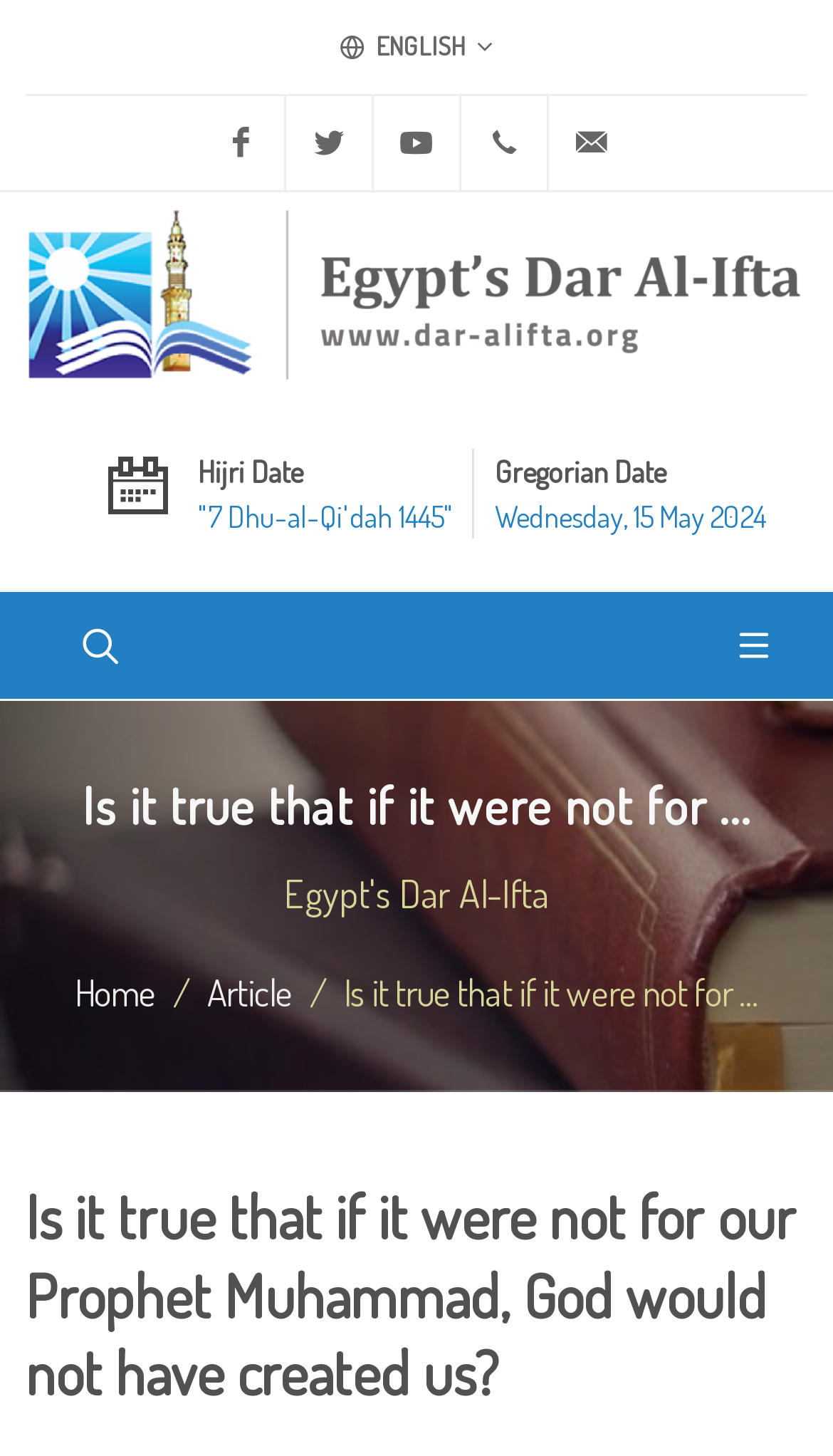Can you identify the bounding box coordinates of the clickable region needed to carry out this instruction: 'Go to Home page'? The coordinates should be four float numbers within the range of 0 to 1, stated as [left, top, right, bottom].

[0.09, 0.665, 0.187, 0.698]